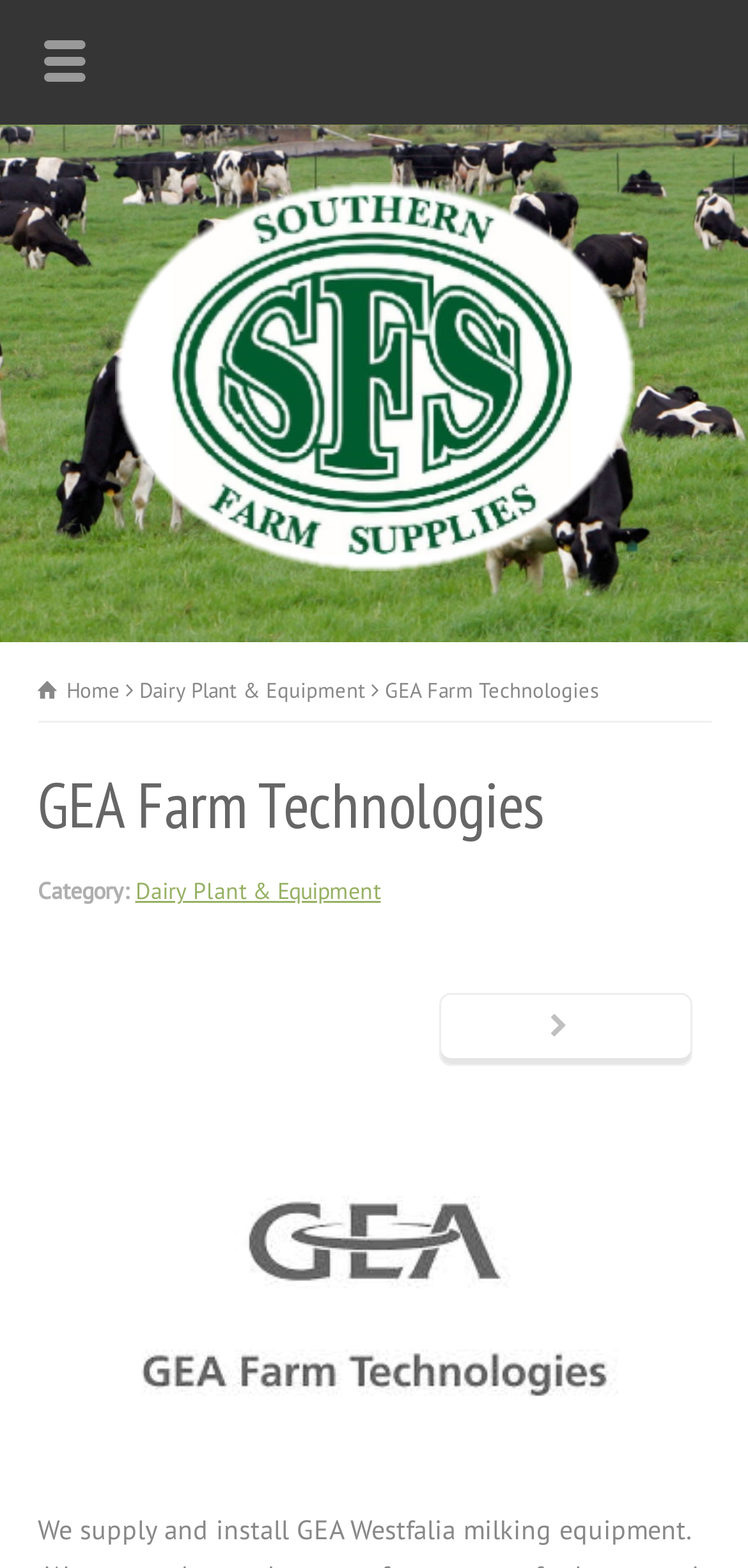What is the main topic of the webpage?
Using the visual information, answer the question in a single word or phrase.

GEA Farm Technologies